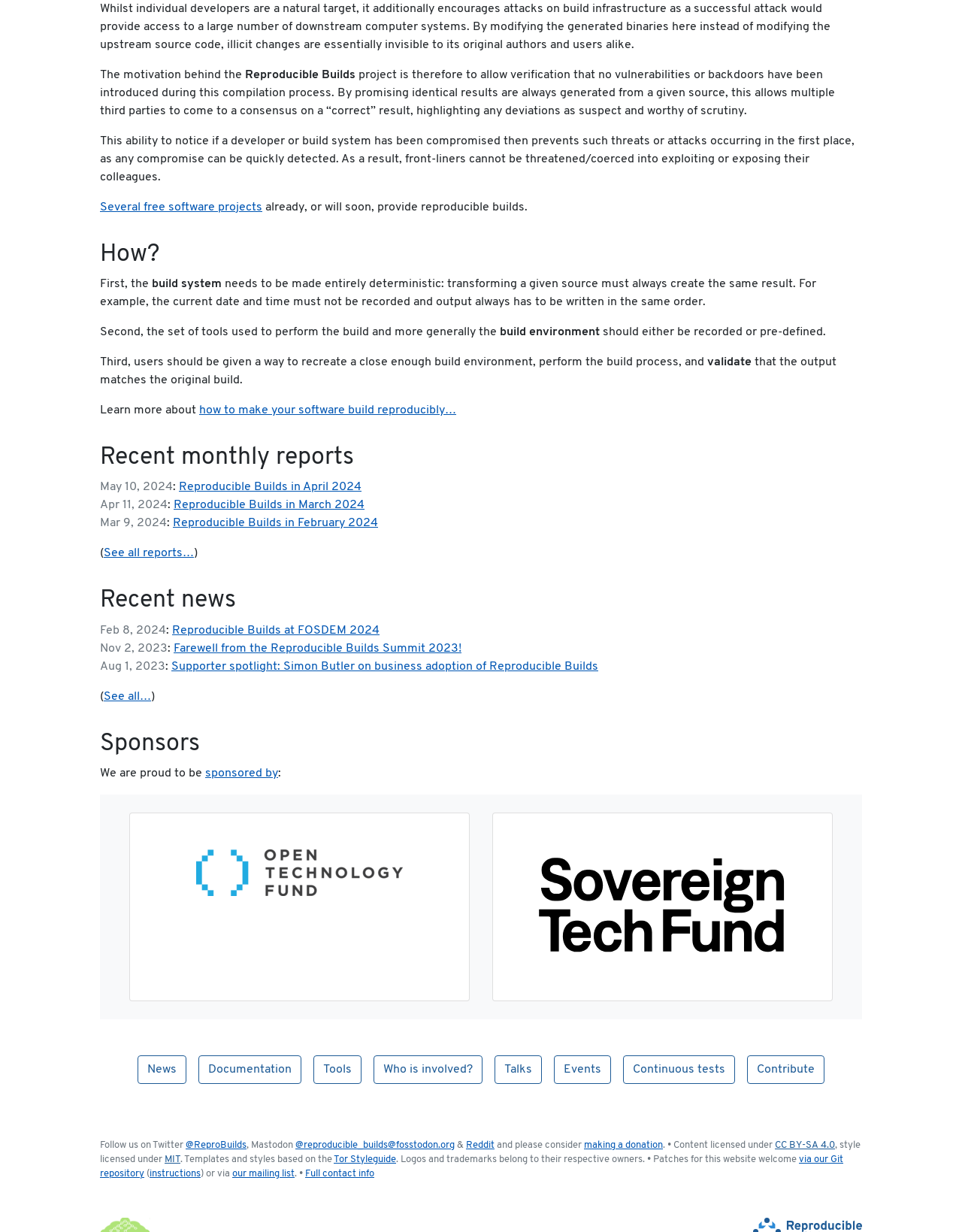Can you find the bounding box coordinates of the area I should click to execute the following instruction: "Read the Reproducible Builds in April 2024 report"?

[0.186, 0.391, 0.376, 0.4]